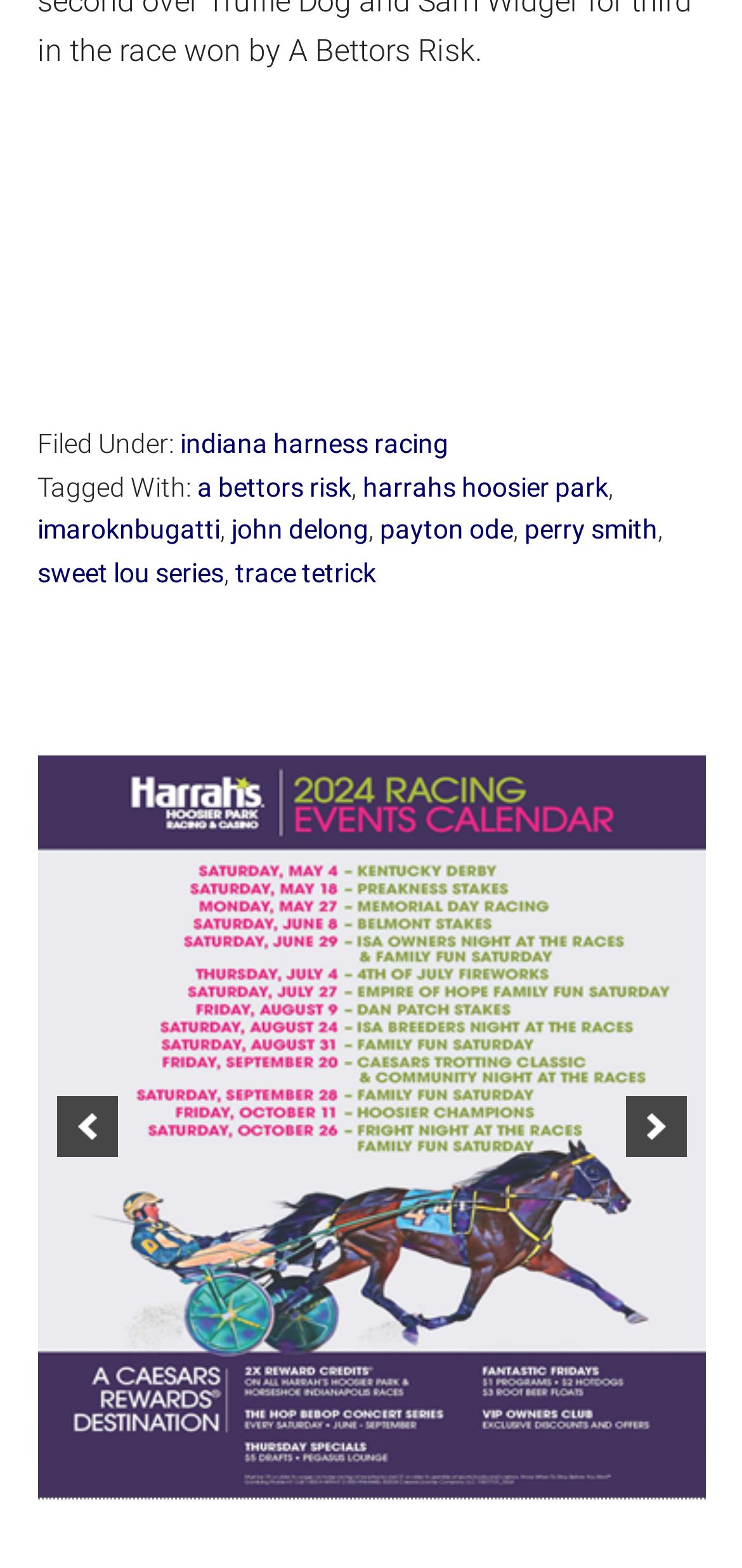Find the bounding box coordinates of the element to click in order to complete this instruction: "visit the harrahs hoosier park page". The bounding box coordinates must be four float numbers between 0 and 1, denoted as [left, top, right, bottom].

[0.488, 0.301, 0.819, 0.32]